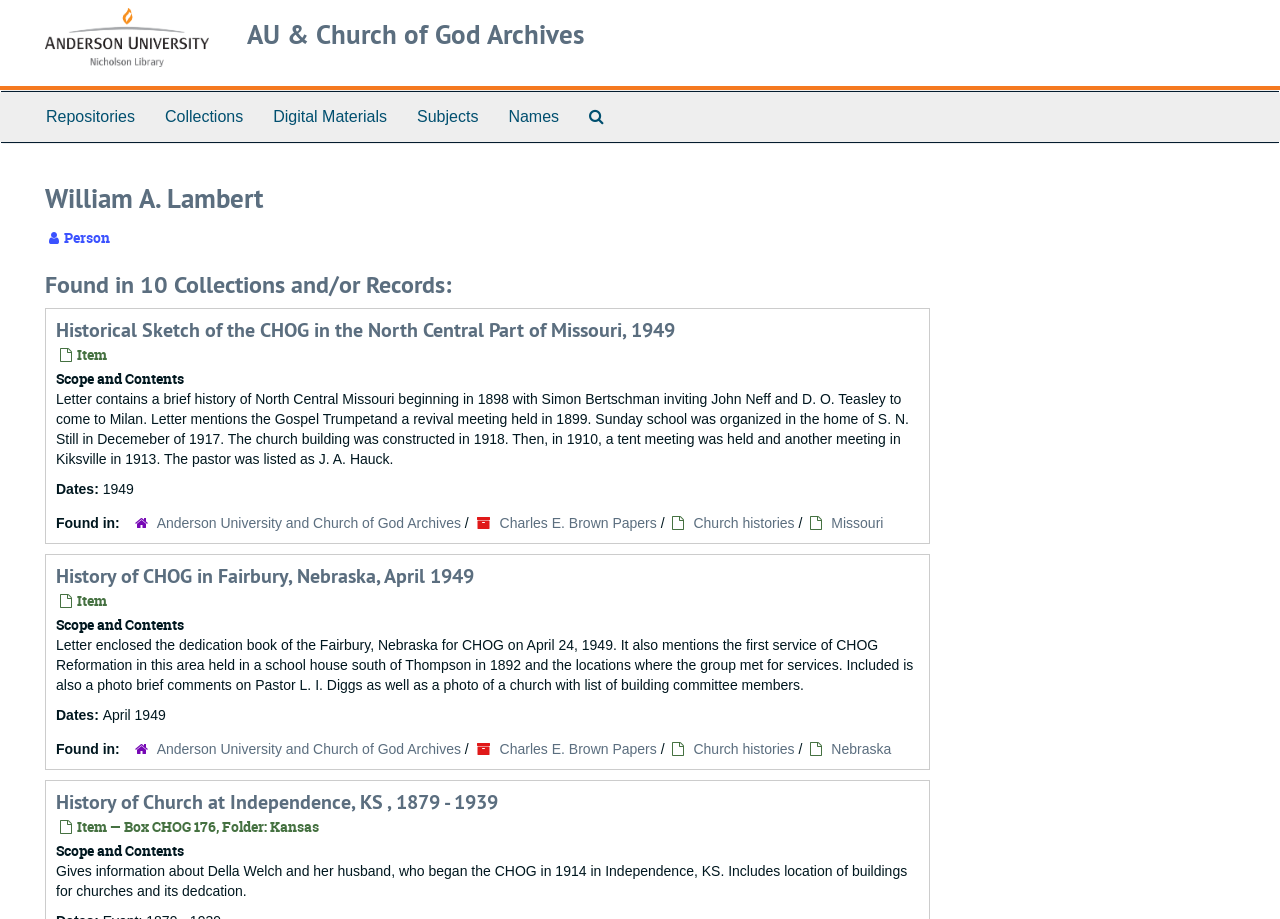Could you determine the bounding box coordinates of the clickable element to complete the instruction: "Click on the 'Anderson University and Church of God Archives' link"? Provide the coordinates as four float numbers between 0 and 1, i.e., [left, top, right, bottom].

[0.122, 0.561, 0.36, 0.578]